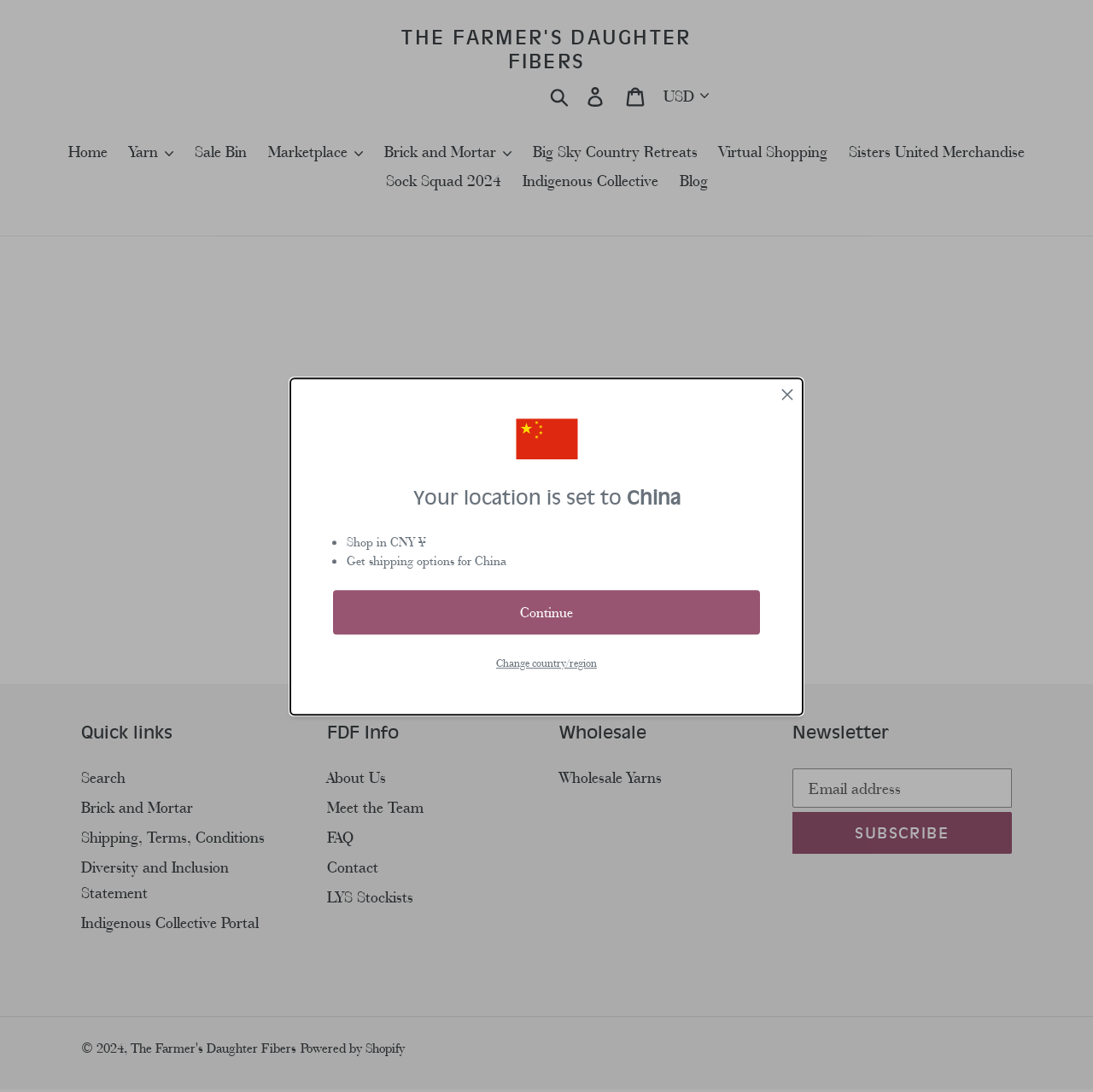Provide a comprehensive caption for the webpage.

This webpage appears to be an e-commerce website for a yarn and fabric store called "The Farmer's Daughter Fibers". The website has a prominent notification at the top, informing users that their location is set to China and offering options to shop in Chinese Yuan or change their country/region.

Below the notification, there is a navigation menu with links to various sections of the website, including "Home", "Yarn", "Sale Bin", "Marketplace", and others. The menu is followed by a search bar and links to "Log in" and "Cart".

The main content of the page is a 404 error message, indicating that the requested page does not exist. The error message is accompanied by a link to "CONTINUE SHOPPING".

At the bottom of the page, there are three columns of links and information. The left column contains quick links to various sections of the website, including "Search", "Brick and Mortar", and "Shipping, Terms, Conditions". The middle column has links to information about the company, including "About Us", "Meet the Team", and "FAQ". The right column has links related to wholesale and newsletter subscriptions.

Finally, the page has a footer with a copyright notice, a link to the company's website, and a link to the platform that powers the website, Shopify.